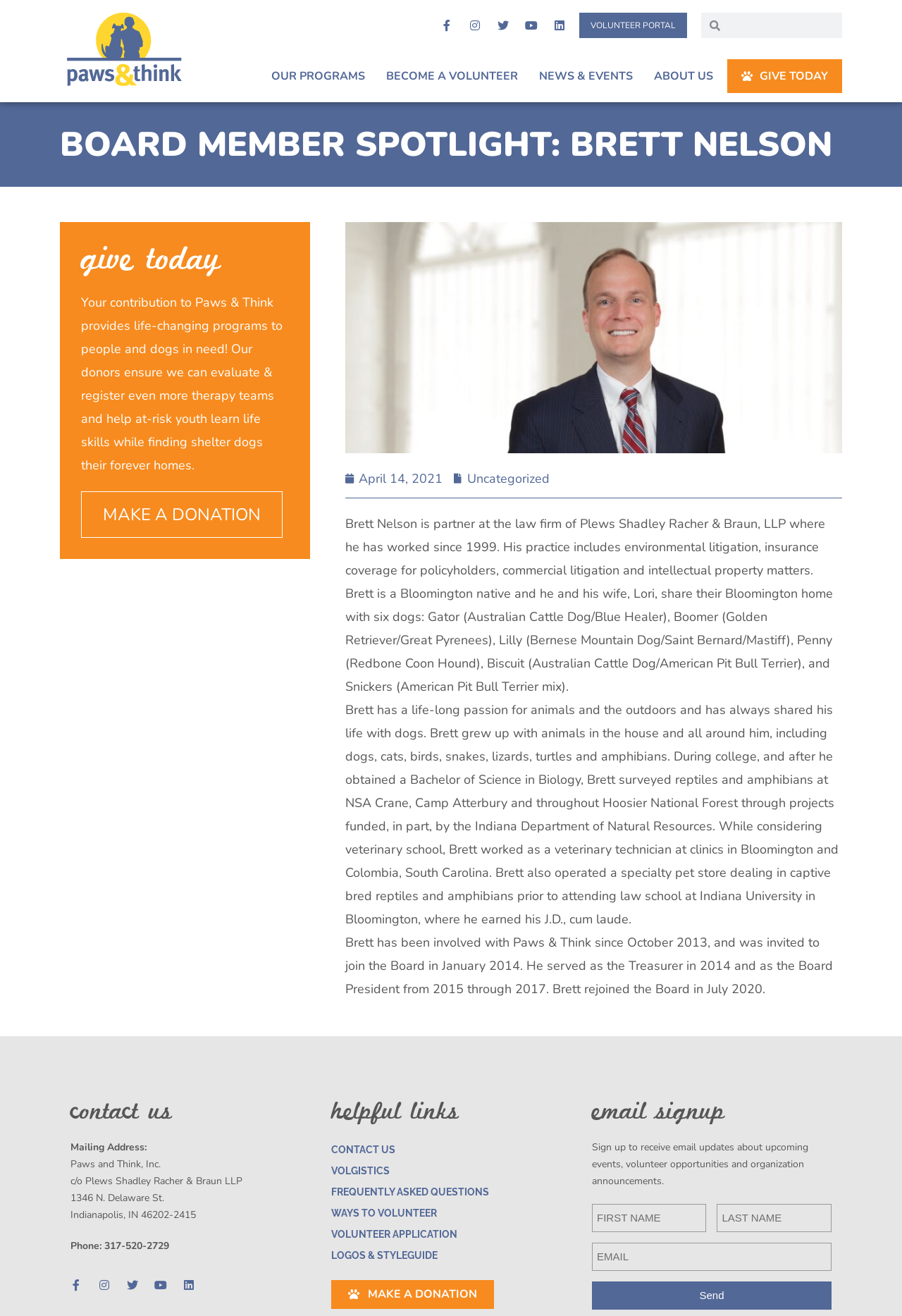Please locate the UI element described by "Uncategorized" and provide its bounding box coordinates.

[0.518, 0.357, 0.61, 0.37]